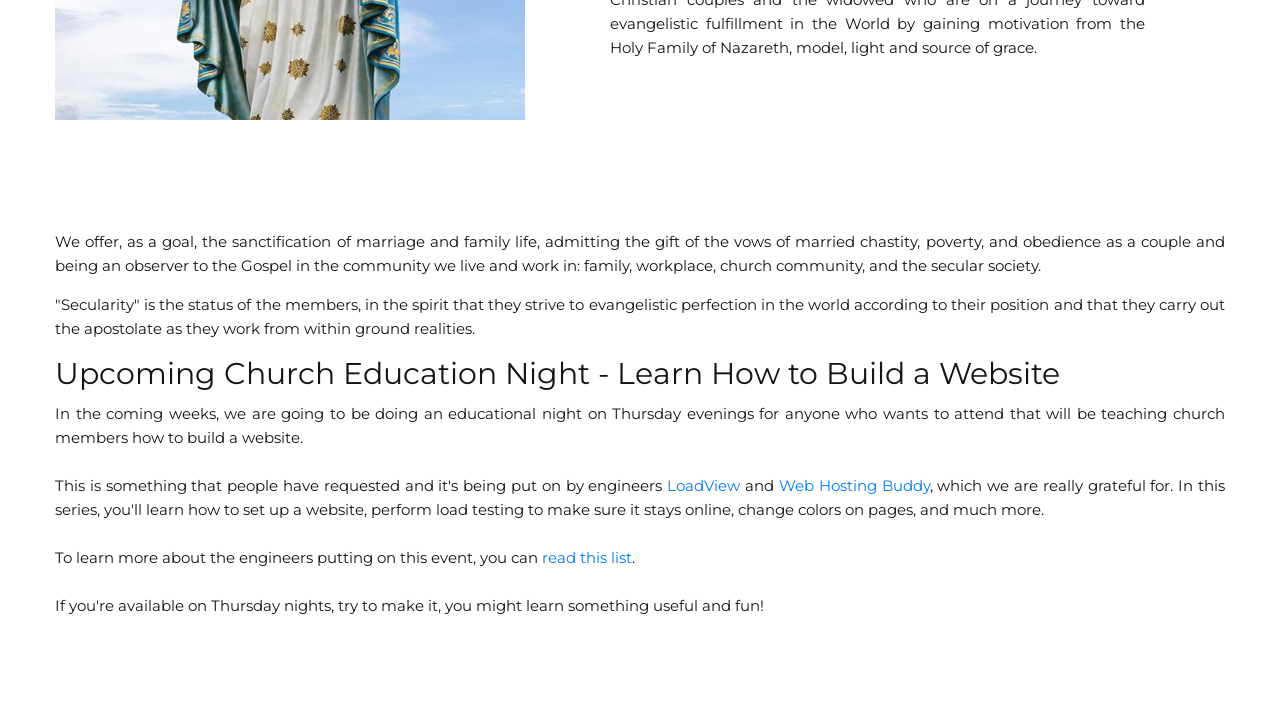Using the given description, provide the bounding box coordinates formatted as (top-left x, top-left y, bottom-right x, bottom-right y), with all values being floating point numbers between 0 and 1. Description: Web Hosting Buddy

[0.609, 0.654, 0.726, 0.68]